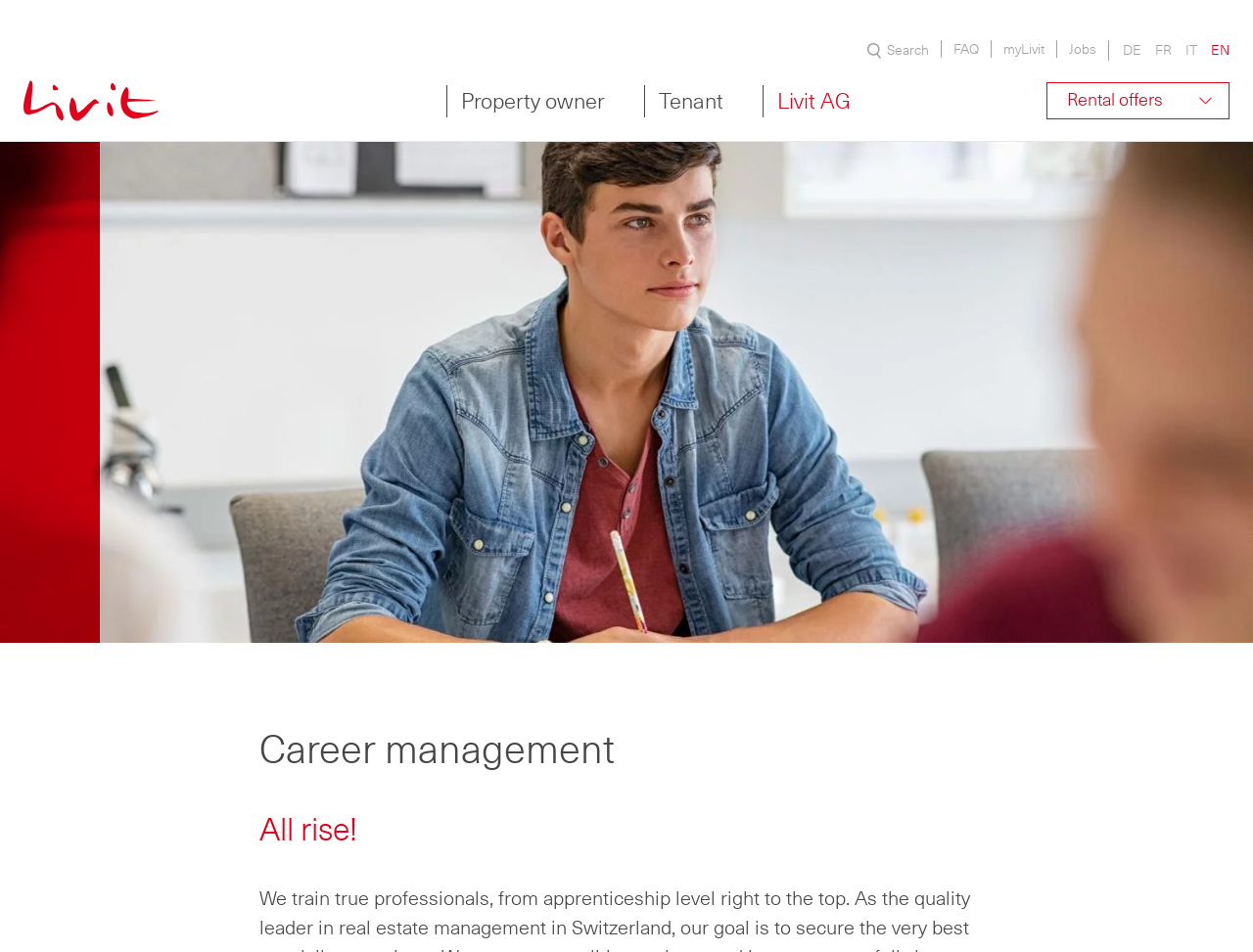Please specify the bounding box coordinates for the clickable region that will help you carry out the instruction: "Switch to English".

[0.966, 0.043, 0.981, 0.062]